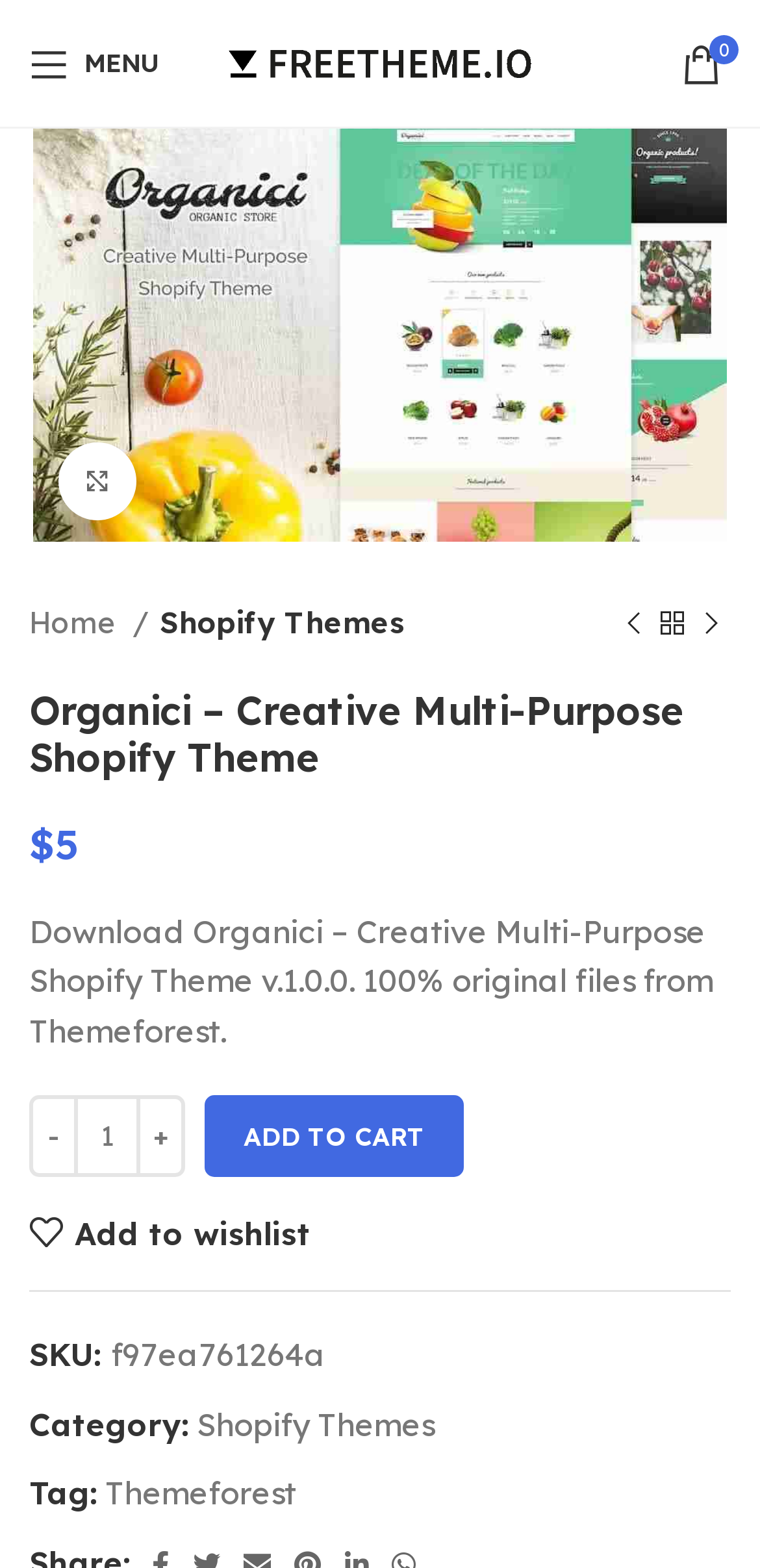What is the price of the theme?
Using the image, elaborate on the answer with as much detail as possible.

The price of the theme can be found in the static text elements, where it is written as '$' followed by '5'. This indicates that the price of the theme is 5 dollars.